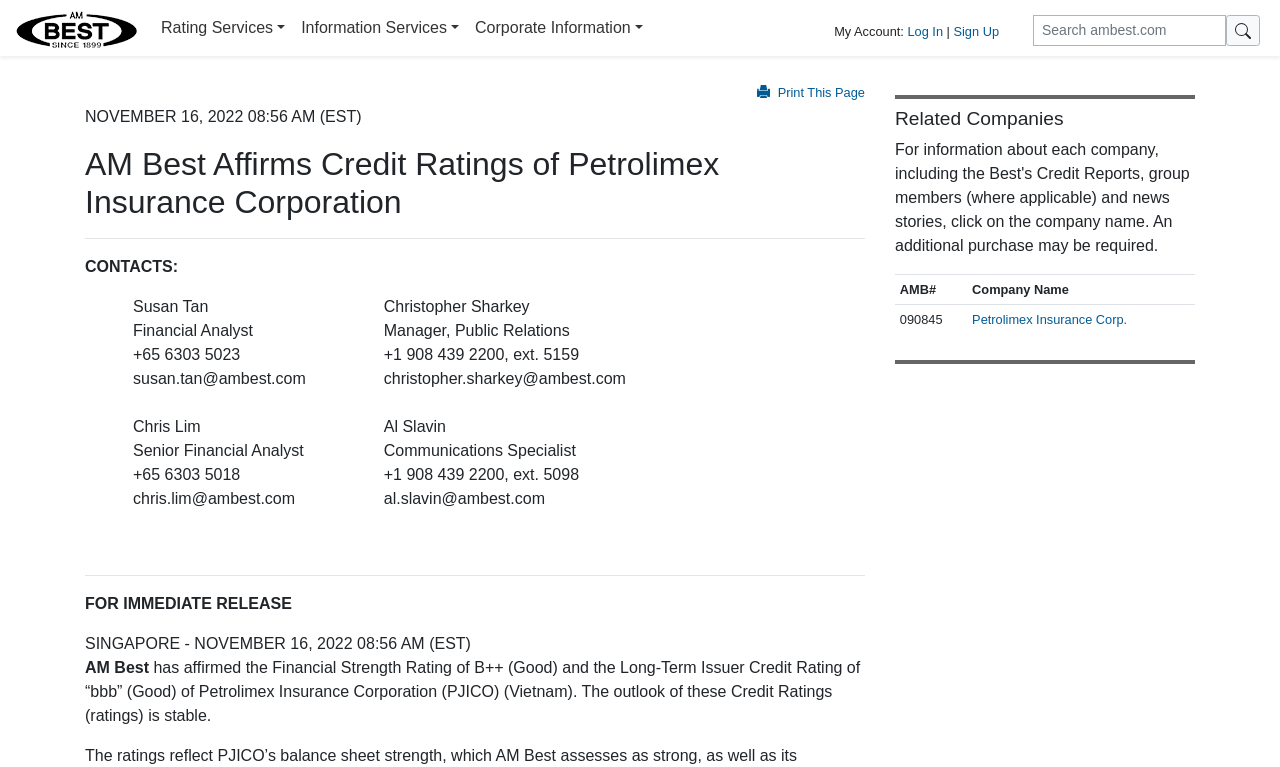Find the bounding box coordinates for the element described here: "parent_node: Rating Services".

[0.012, 0.002, 0.107, 0.071]